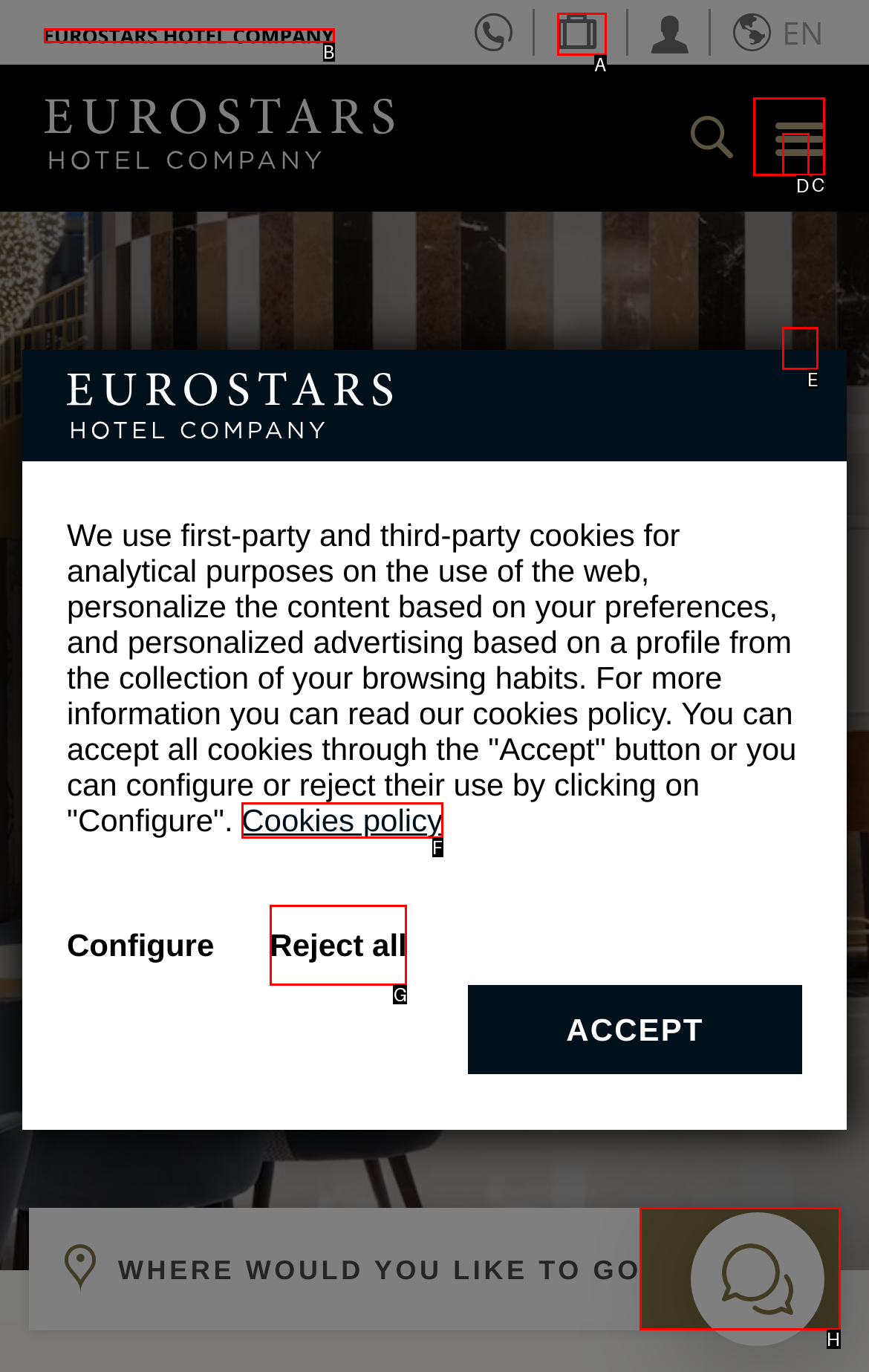Pick the option that should be clicked to perform the following task: Click the official web link
Answer with the letter of the selected option from the available choices.

B